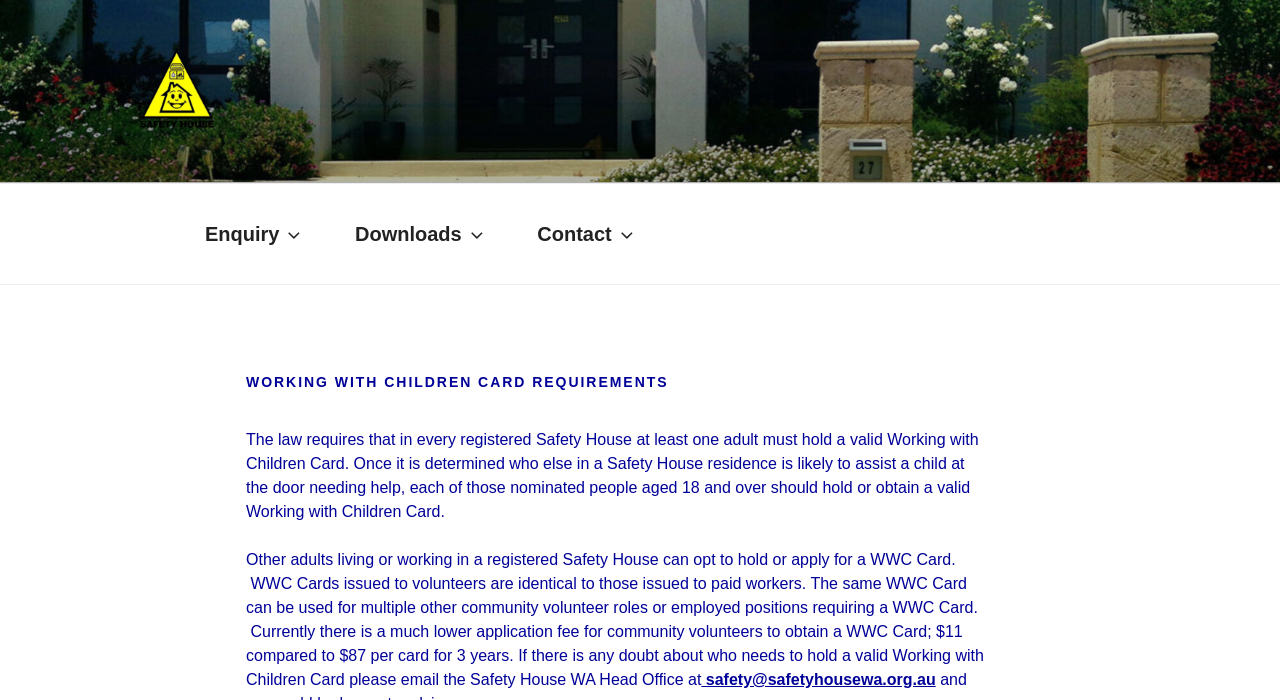Offer a thorough description of the webpage.

The webpage is about Working with Children Card requirements, specifically for Safety House WA. At the top left, there is a link and an image, both labeled "Welcome to Safety House WA". Below this, there is a top menu navigation bar with three links: "Enquiry", "Downloads", and "Contact". 

The main content of the page is divided into sections. The first section has a heading "WORKING WITH CHILDREN CARD REQUIREMENTS" in the top left. Below this heading, there is a paragraph of text explaining the law requirements for Working with Children Cards in Safety House residences. 

Further down, there is another paragraph of text providing more information about who else in a Safety House residence may need to hold a Working with Children Card, and the benefits of obtaining one, including a lower application fee for community volunteers. 

At the bottom of the page, there is an email address, "safety@safetyhousewa.org.au", which is likely a contact point for inquiries about Working with Children Cards.